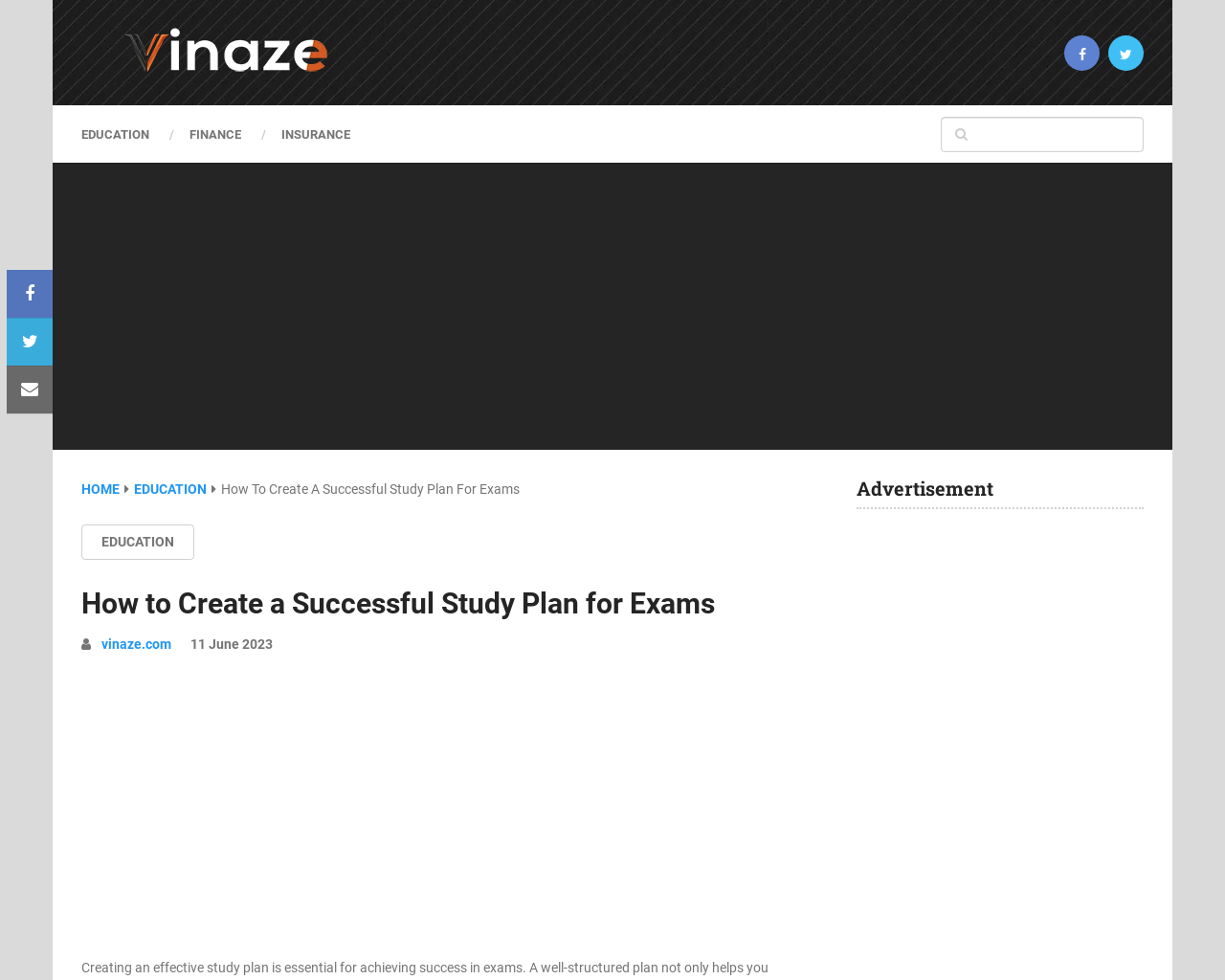Illustrate the webpage thoroughly, mentioning all important details.

This webpage is about creating a successful study plan for exams. At the top left, there is a heading with the website's name, "vinaze.com", accompanied by a link and an image. On the top right, there are three social media links represented by icons. Below the website's name, there are four category links: "EDUCATION", "FINANCE", and "INSURANCE". 

A search box is located on the top right side of the page. Below the search box, there is a large advertisement iframe that spans across the page. 

The main content of the webpage starts with a heading that reads "How To Create A Successful Study Plan For Exams". Below the heading, there are links to "HOME" and "EDUCATION" categories. The main article's title, "How to Create a Successful Study Plan for Exams", is displayed as a heading, followed by the website's name and the date "11 June 2023". 

Further down the page, there is another iframe containing an advertisement. On the left side of the page, there are three more social media links represented by icons. At the bottom right, there is a heading that reads "Advertisement".